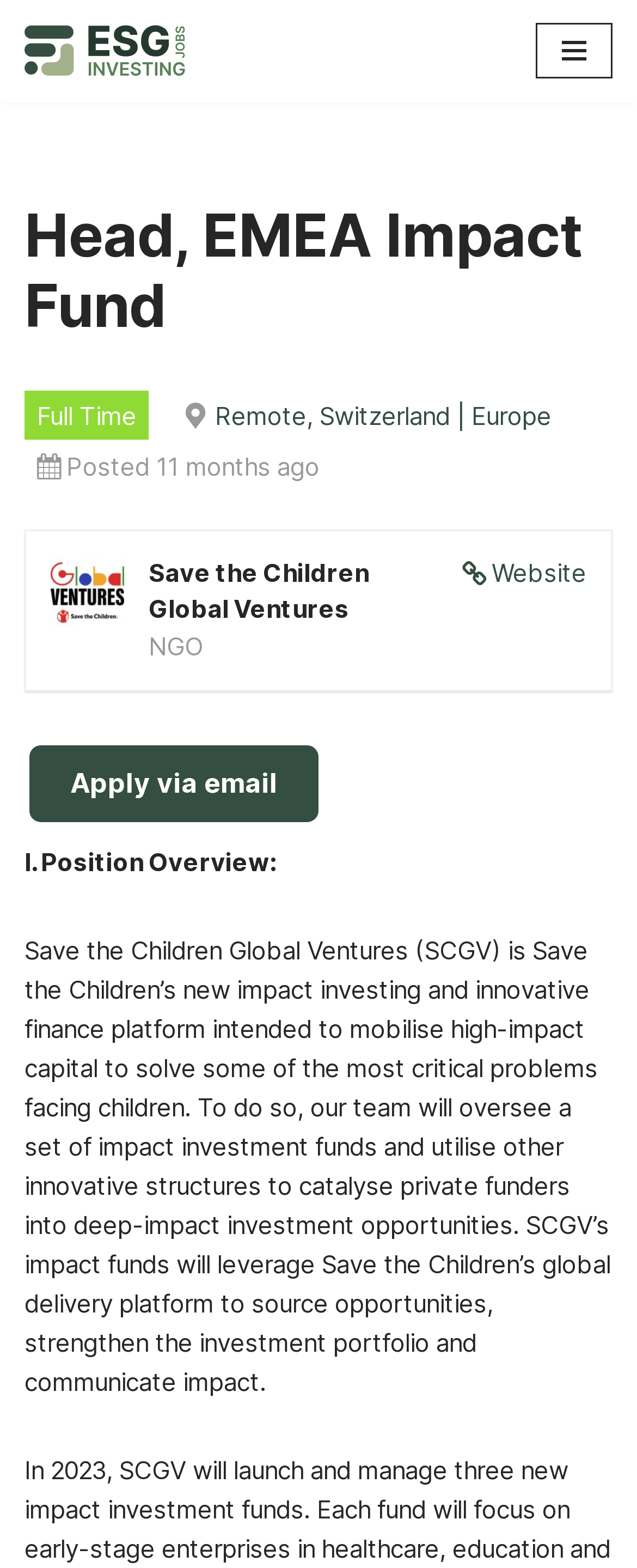Provide the bounding box coordinates of the UI element this sentence describes: "Skip to content".

[0.0, 0.033, 0.077, 0.054]